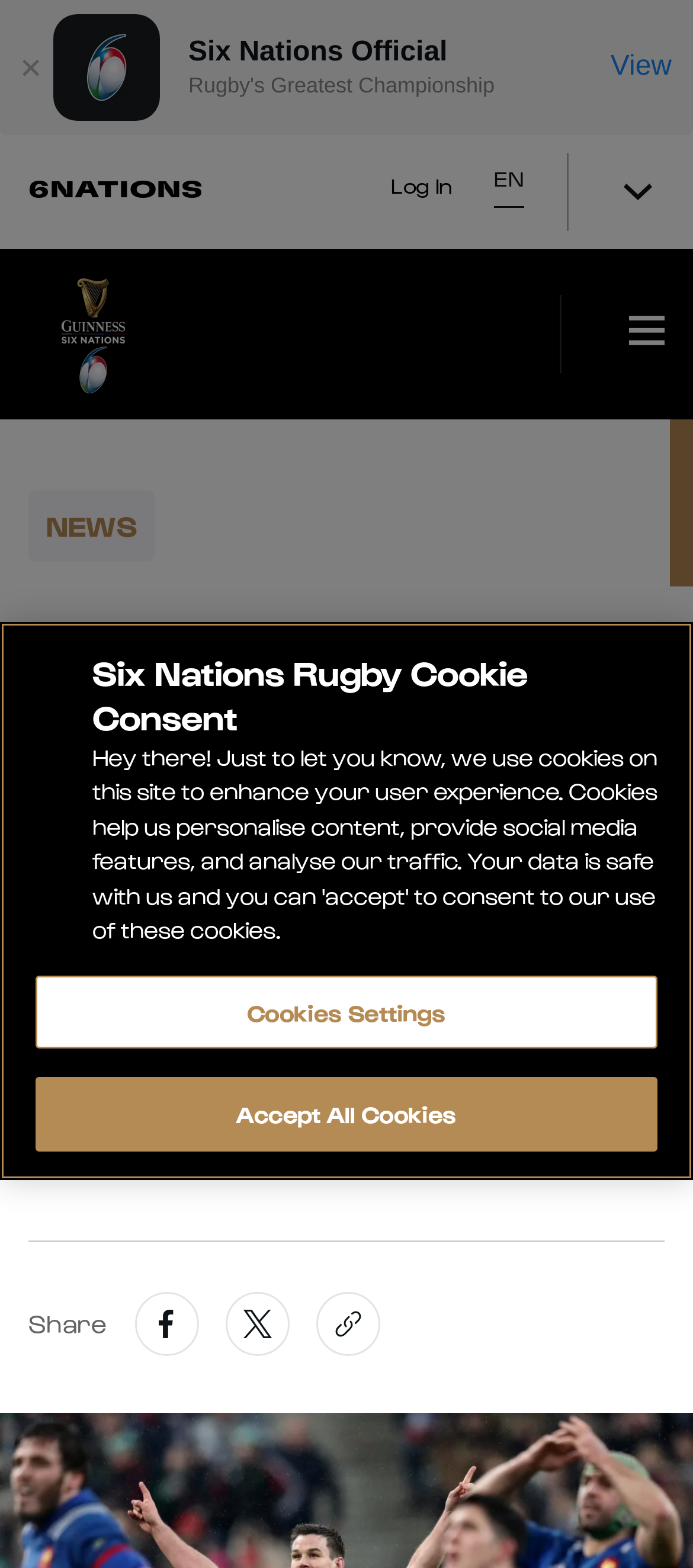Could you determine the bounding box coordinates of the clickable element to complete the instruction: "Close the video"? Provide the coordinates as four float numbers between 0 and 1, i.e., [left, top, right, bottom].

[0.031, 0.009, 0.056, 0.077]